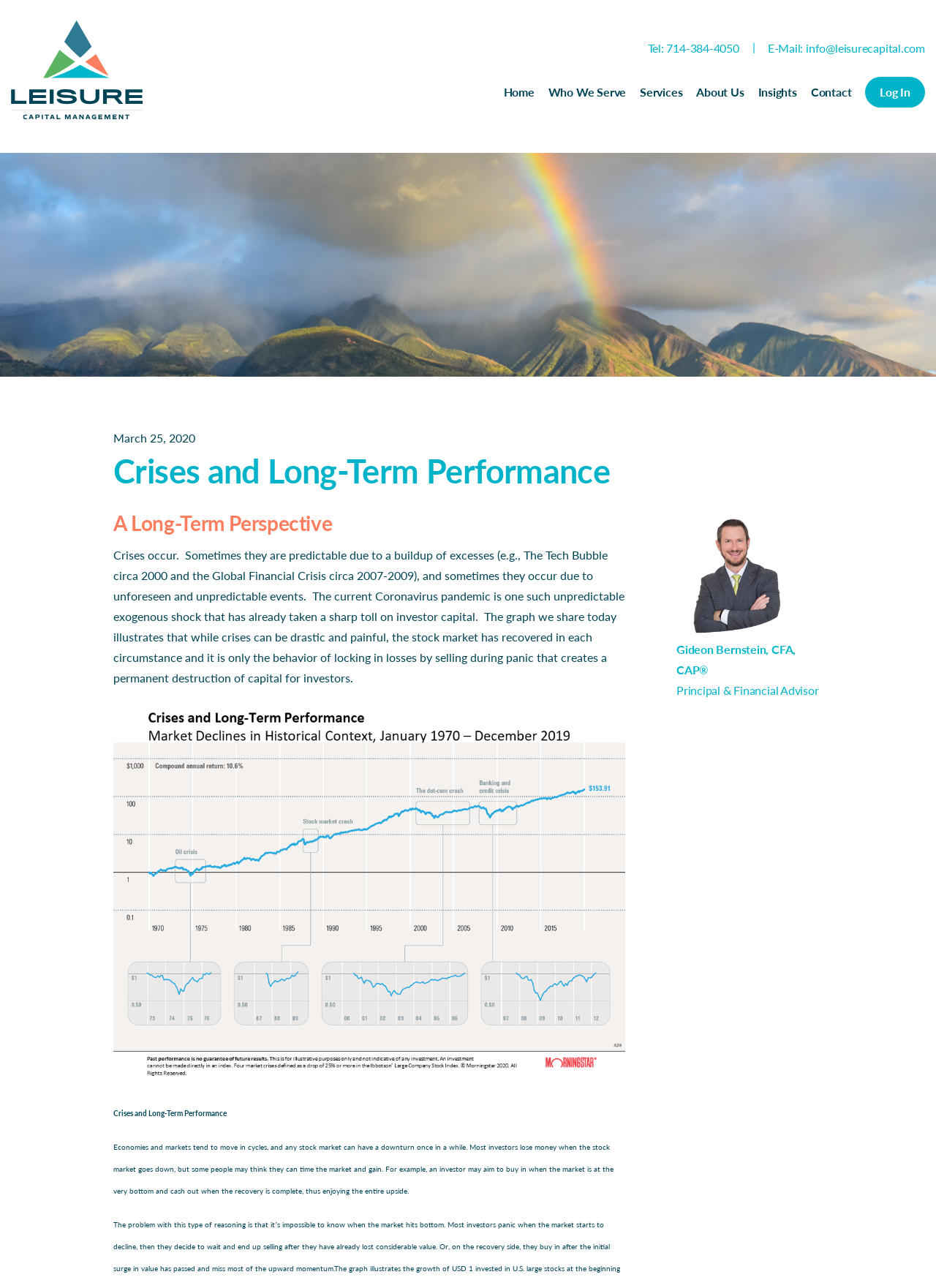Locate the bounding box coordinates of the clickable area to execute the instruction: "Read the article by Gideon Bernstein, CFA, CAP®". Provide the coordinates as four float numbers between 0 and 1, represented as [left, top, right, bottom].

[0.723, 0.499, 0.85, 0.525]